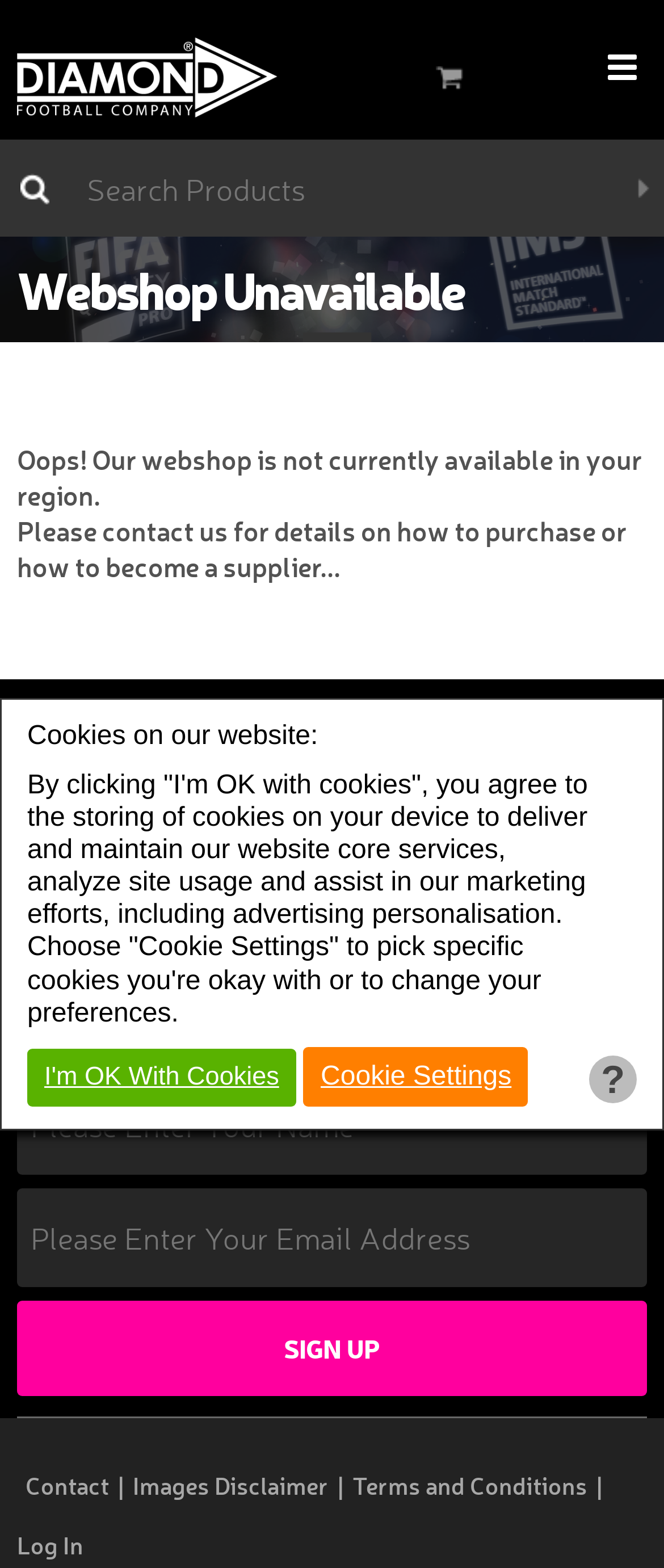Please identify the bounding box coordinates of the element on the webpage that should be clicked to follow this instruction: "Sign up for news and deals". The bounding box coordinates should be given as four float numbers between 0 and 1, formatted as [left, top, right, bottom].

[0.026, 0.83, 0.974, 0.891]